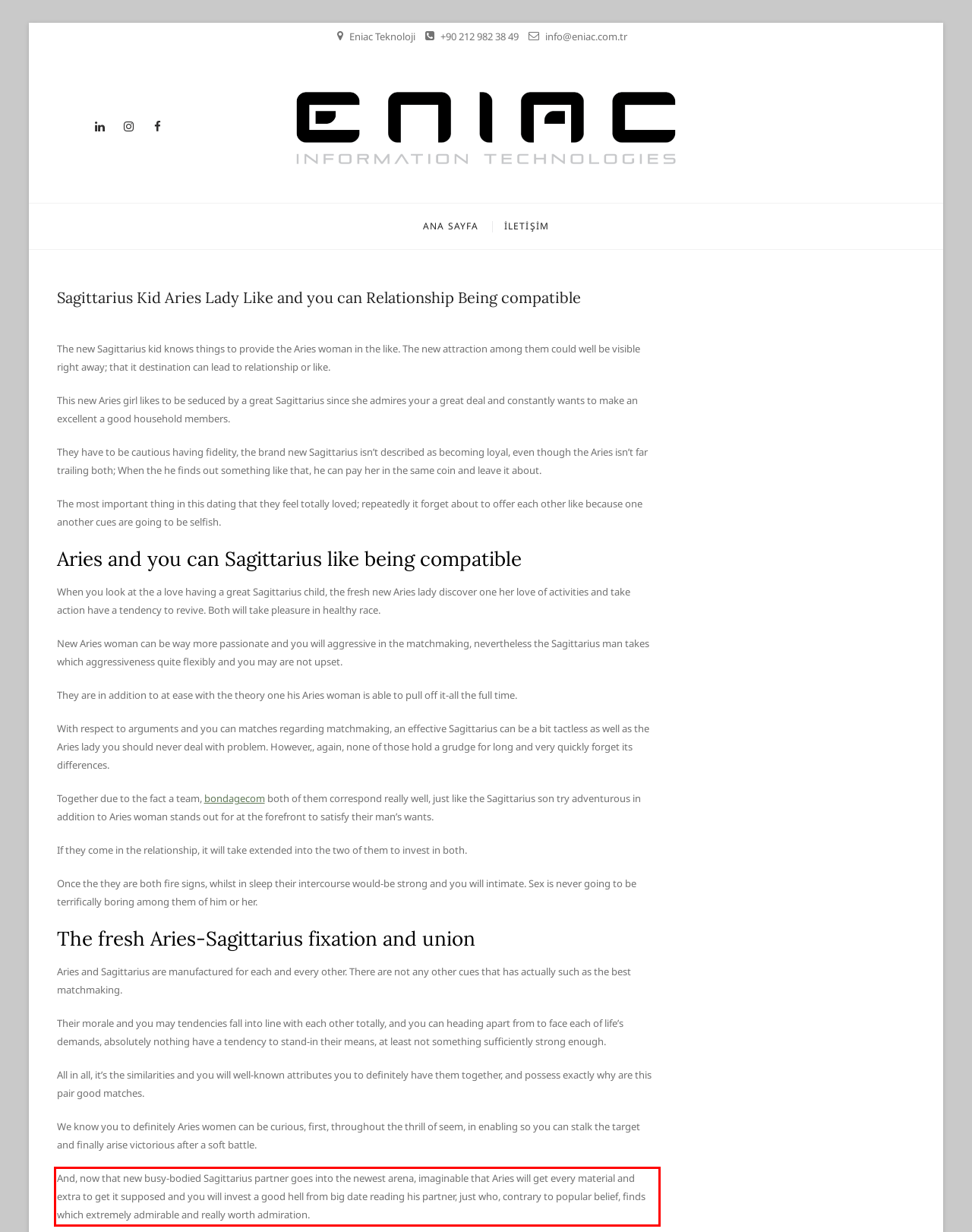Analyze the screenshot of the webpage that features a red bounding box and recognize the text content enclosed within this red bounding box.

And, now that new busy-bodied Sagittarius partner goes into the newest arena, imaginable that Aries will get every material and extra to get it supposed and you will invest a good hell from big date reading his partner, just who, contrary to popular belief, finds which extremely admirable and really worth admiration.